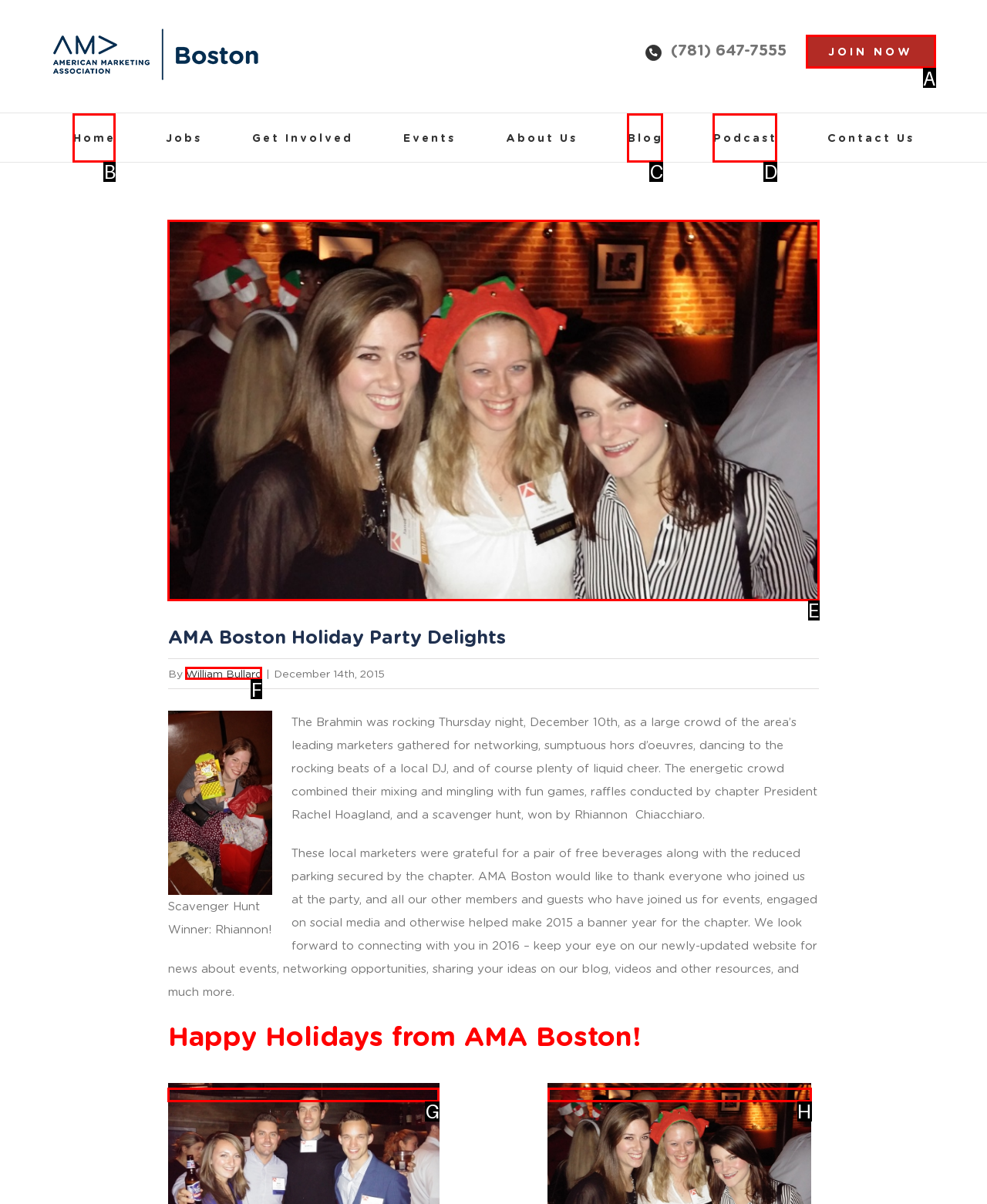Tell me which one HTML element I should click to complete the following task: View the Holiday Party photos
Answer with the option's letter from the given choices directly.

E